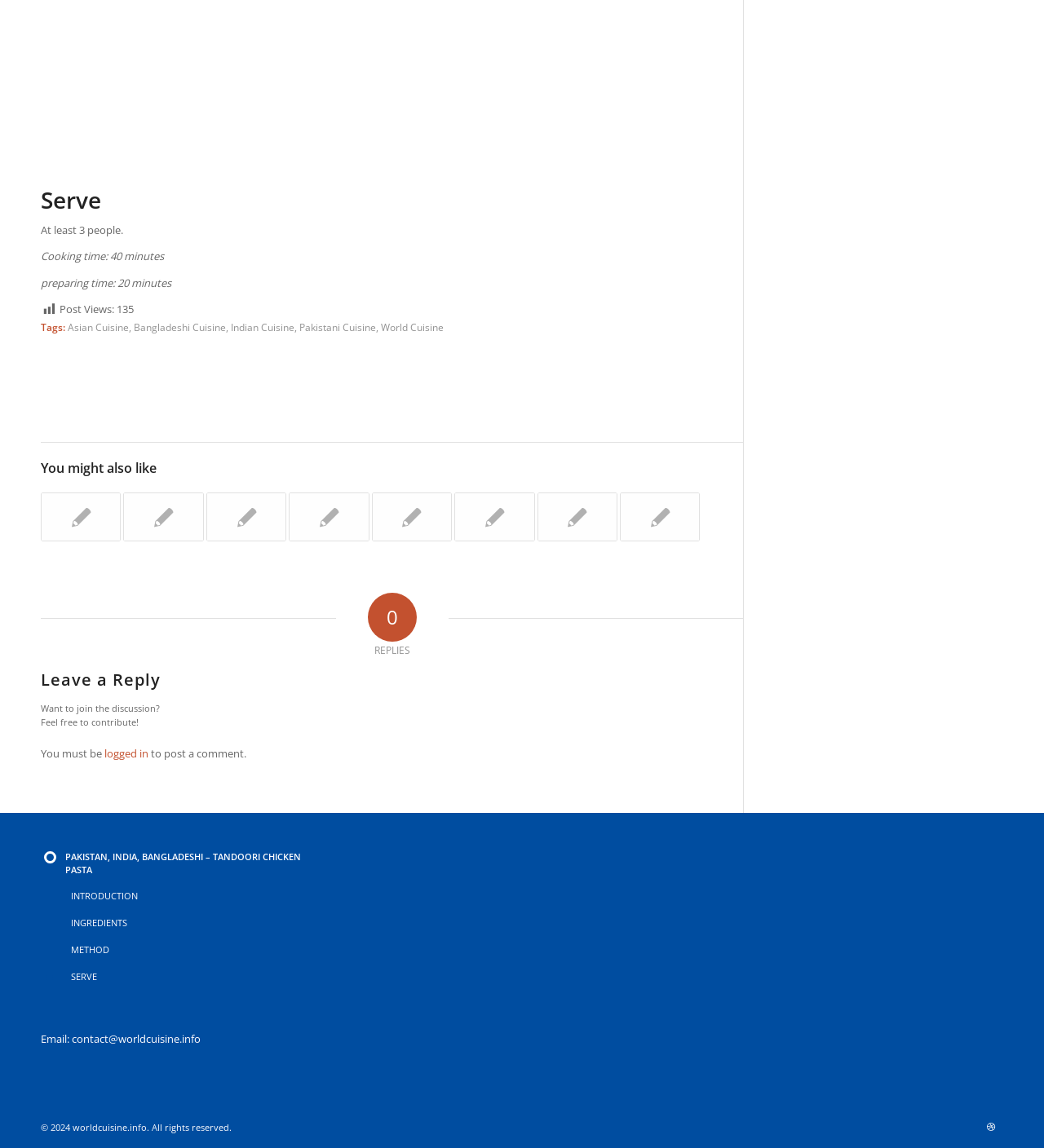What is the purpose of the 'Leave a Reply' section?
Provide a fully detailed and comprehensive answer to the question.

The purpose of the 'Leave a Reply' section can be inferred from the StaticText elements with the texts 'Want to join the discussion?' and 'Feel free to contribute!' which are located below the 'Leave a Reply' heading.